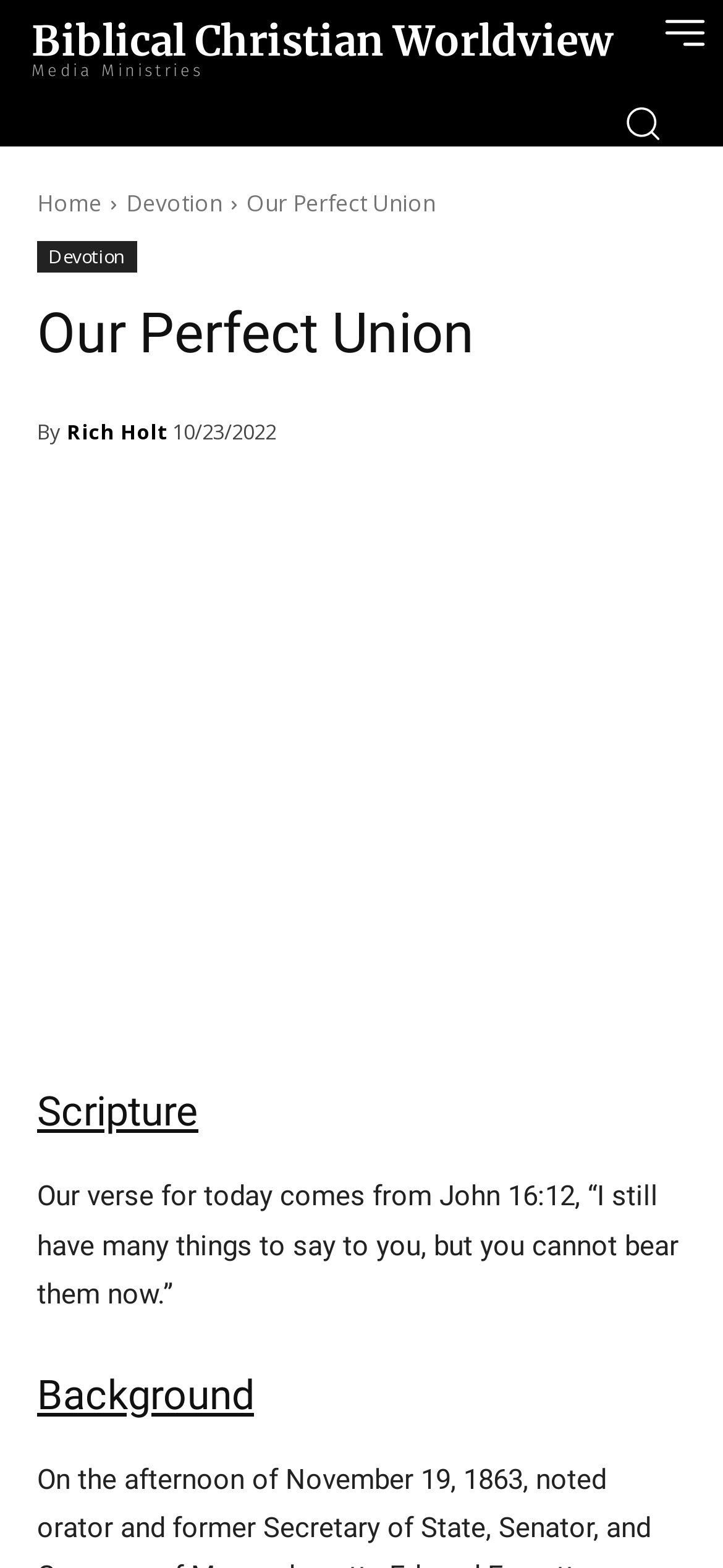Elaborate on the webpage's design and content in a detailed caption.

The webpage is a daily devotional page titled "Our Perfect Union" by Rich Holt, a Southern Baptist Elder. At the top left, there is a link to "Biblical Christian Worldview Media Ministries". Next to it, on the top right, there are two images. 

Below these elements, there is a navigation menu with links to "Home" and "Devotion" on the left, followed by a static text "Our Perfect Union" and another link to "Devotion". 

The main content of the page starts with a heading "Our Perfect Union" followed by a subheading "By Rich Holt" and a timestamp "10/23/2022". 

Below this, there is a large link or button that spans the entire width of the page, with the title "Our Perfect Union" and an accompanying image. 

The devotional content is divided into two sections: "Scripture" and "Background". The "Scripture" section has a heading and a static text that quotes John 16:12, "I still have many things to say to you, but you cannot bear them now." The "Background" section has a heading, but its content is not provided in the accessibility tree.